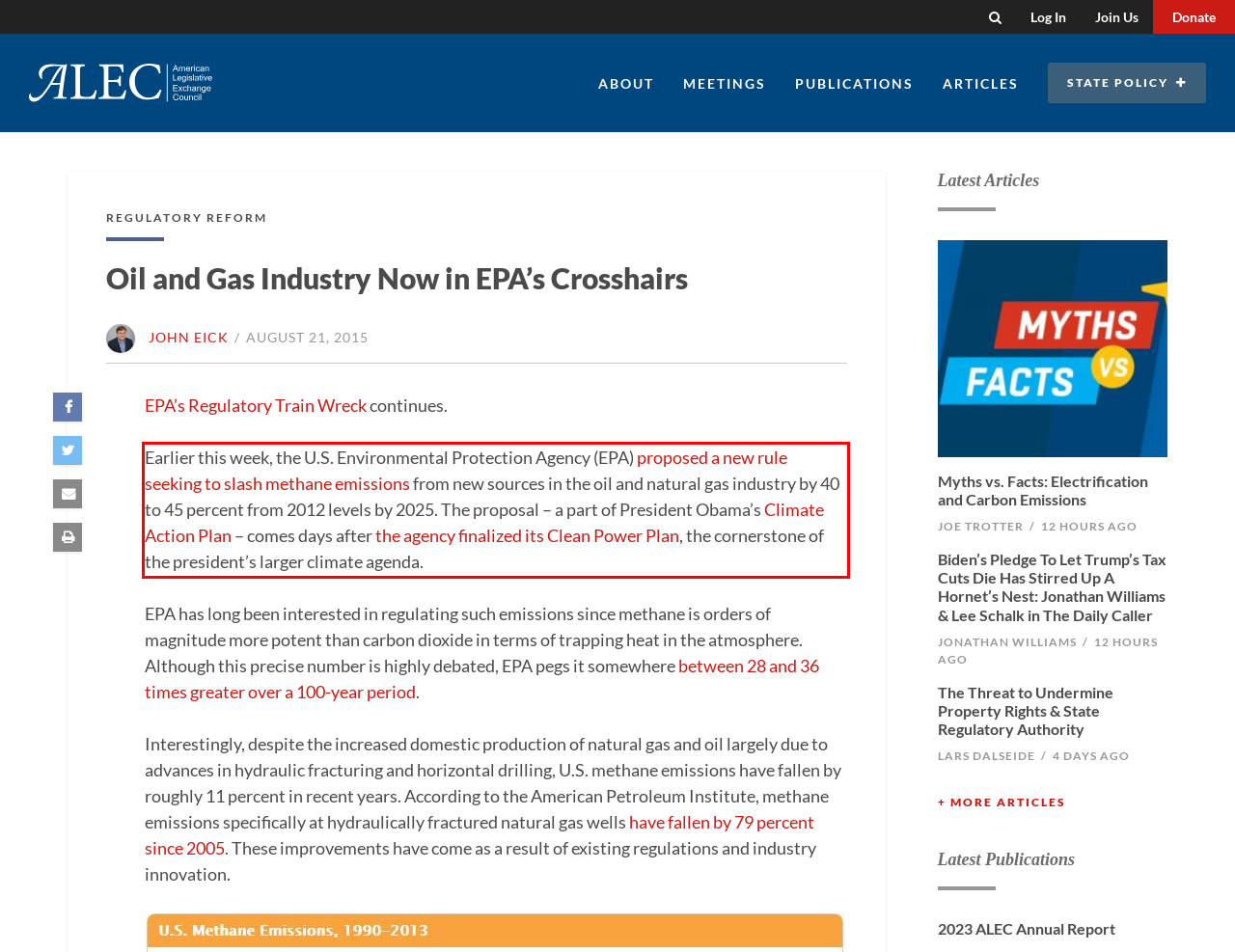From the provided screenshot, extract the text content that is enclosed within the red bounding box.

Earlier this week, the U.S. Environmental Protection Agency (EPA) proposed a new rule seeking to slash methane emissions from new sources in the oil and natural gas industry by 40 to 45 percent from 2012 levels by 2025. The proposal – a part of President Obama’s Climate Action Plan – comes days after the agency finalized its Clean Power Plan, the cornerstone of the president’s larger climate agenda.